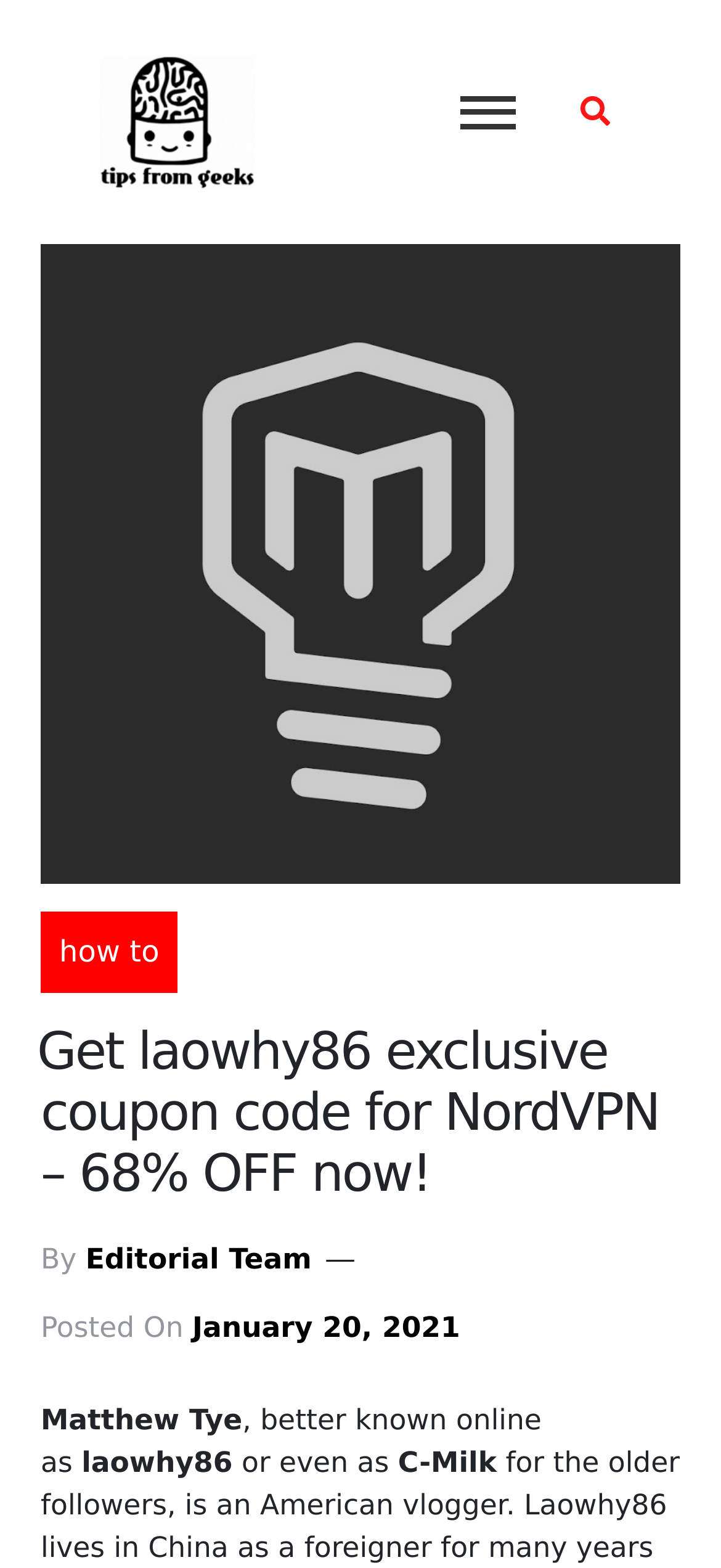Respond to the question below with a single word or phrase:
What is the logo at the top left corner?

tfg logo